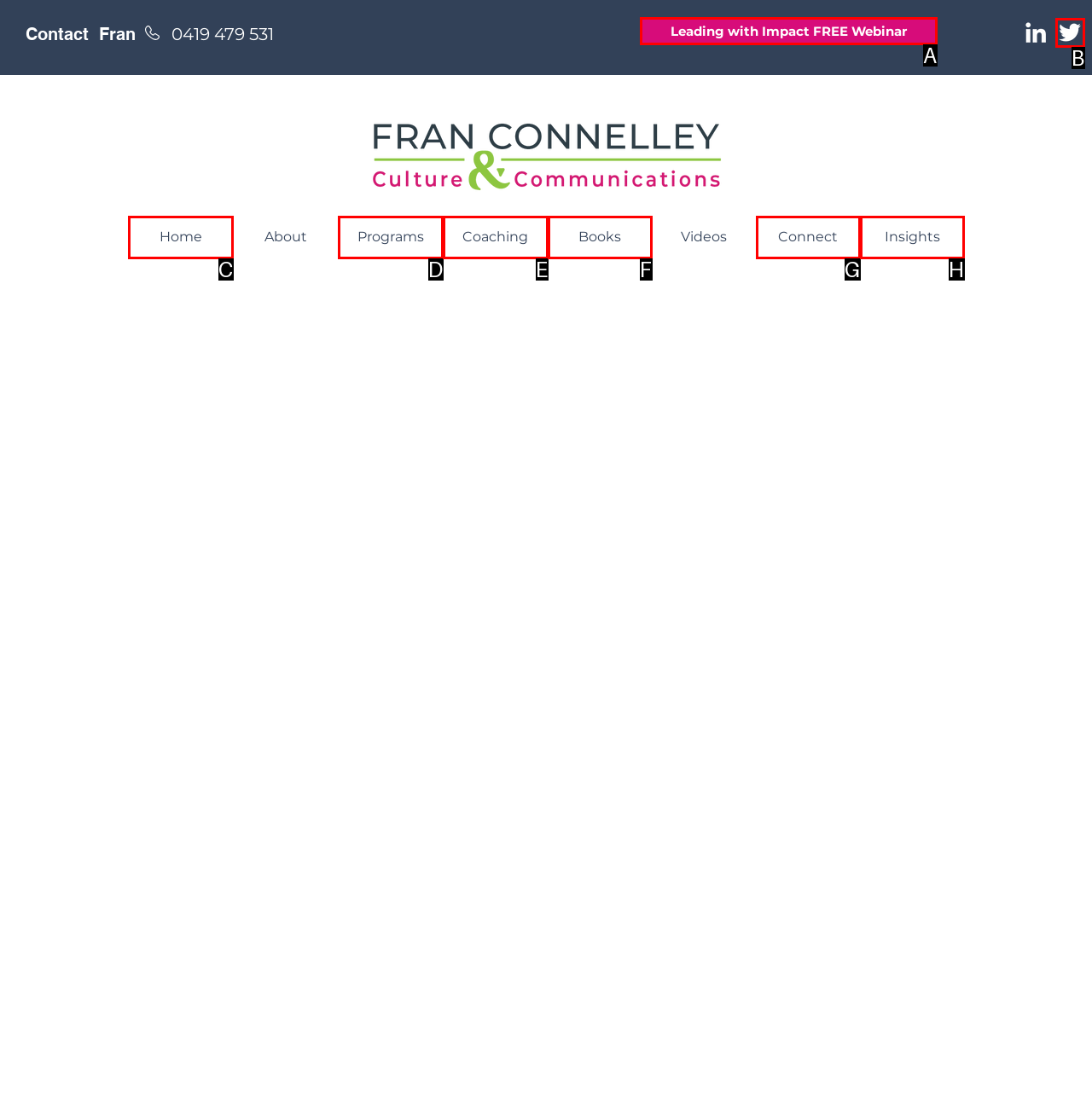Which lettered UI element aligns with this description: Coaching
Provide your answer using the letter from the available choices.

E